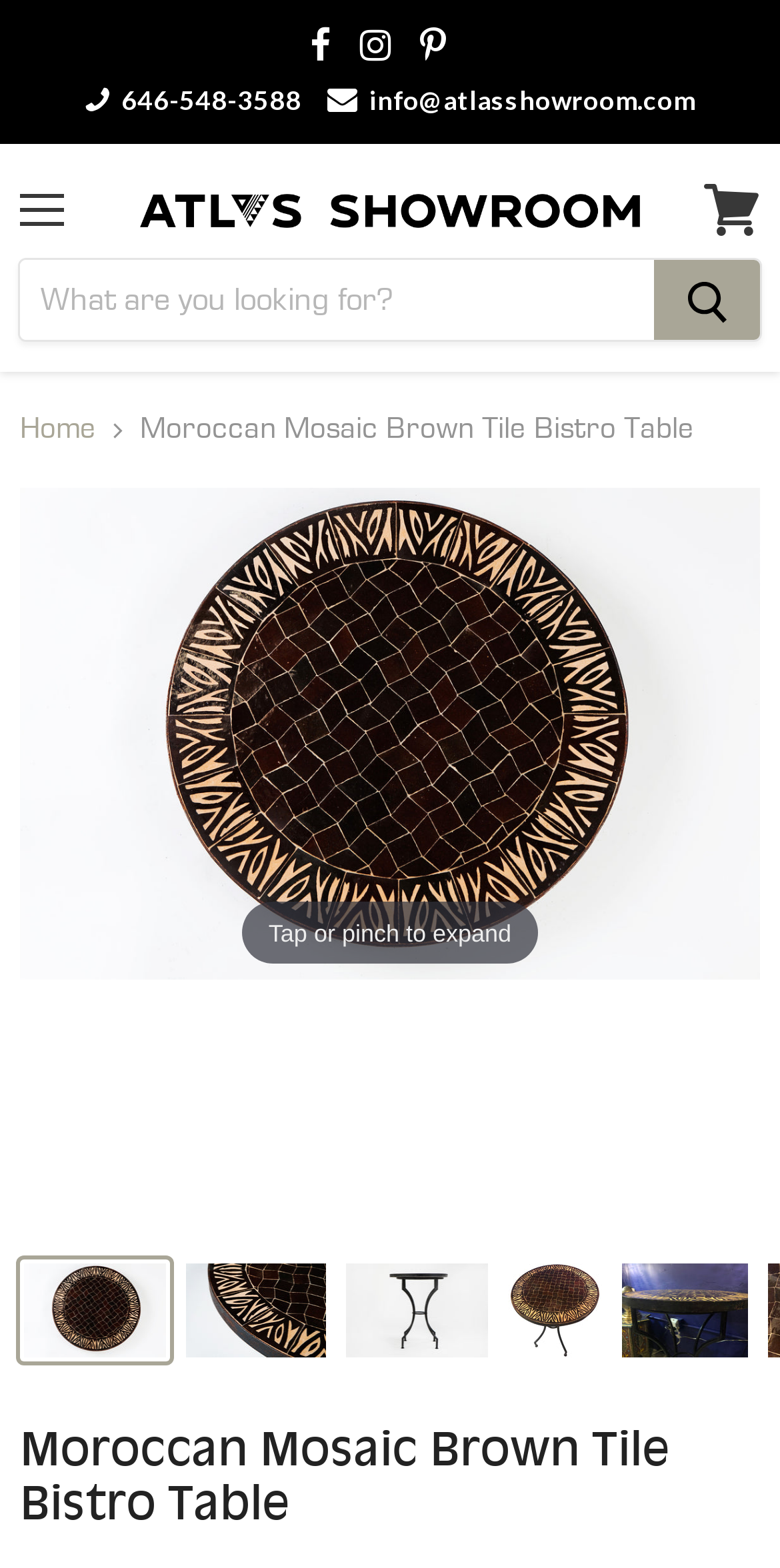From the image, can you give a detailed response to the question below:
What is the product name?

I found the product name by looking at the breadcrumbs navigation section, where it says 'Moroccan Mosaic Brown Tile Bistro Table'. This is also confirmed by the heading at the bottom of the page, which has the same text.